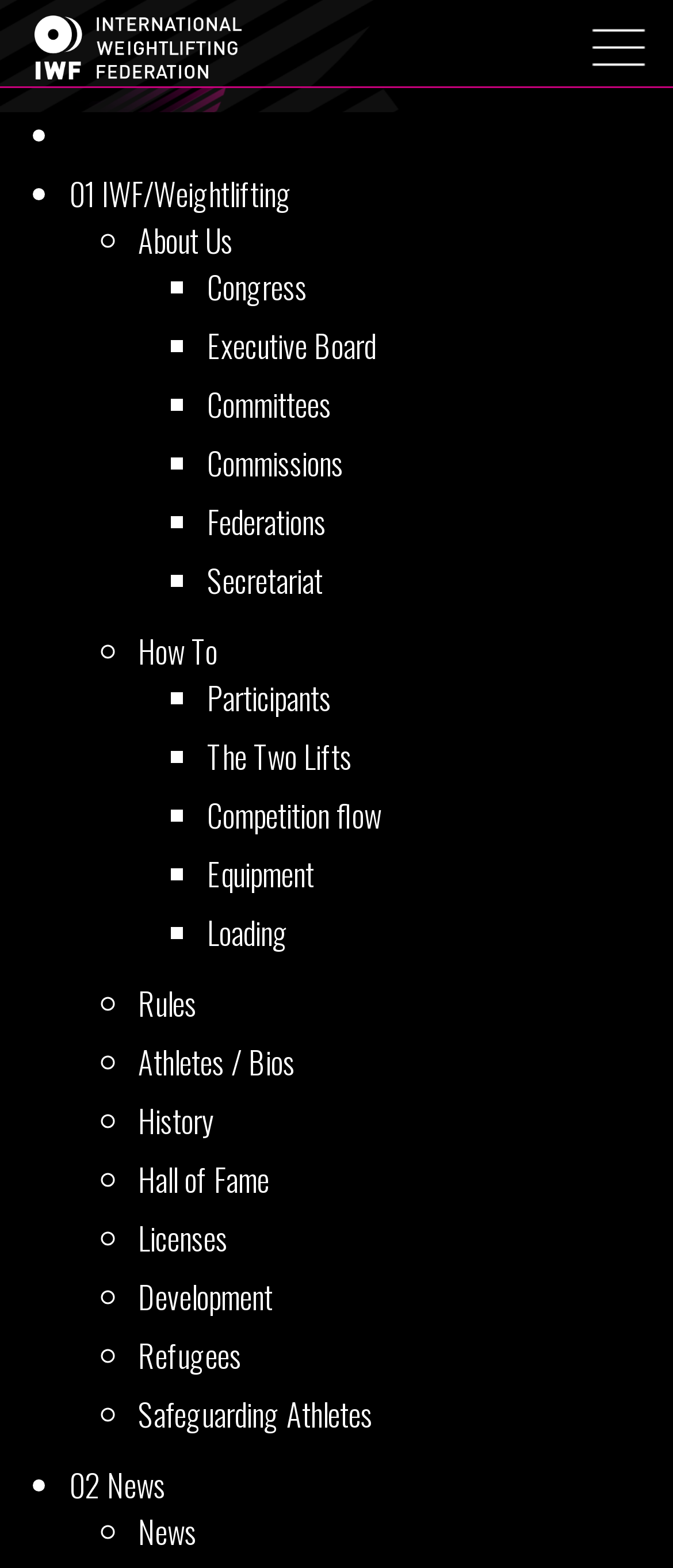Find and indicate the bounding box coordinates of the region you should select to follow the given instruction: "Click on About Us".

[0.205, 0.139, 0.346, 0.167]